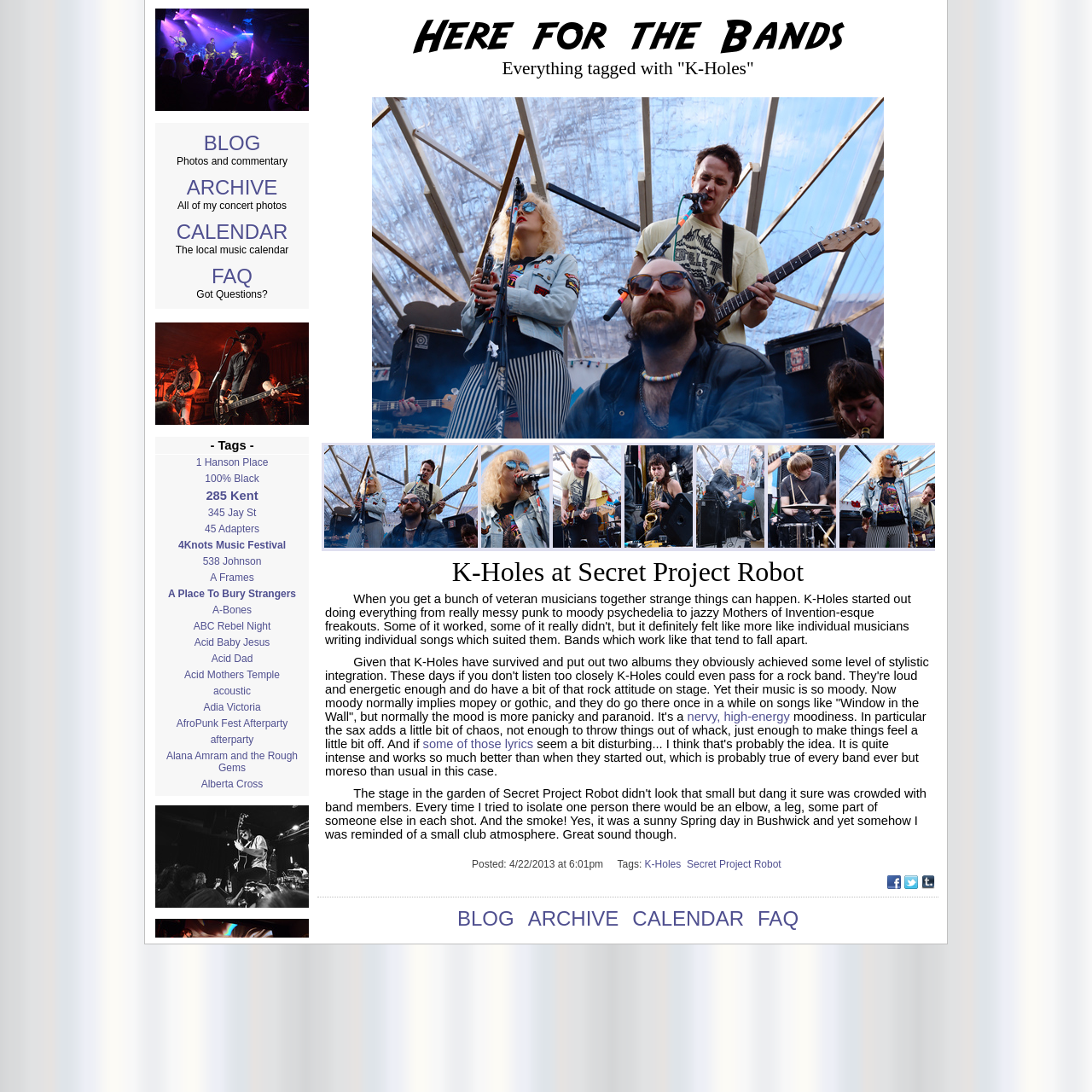What type of music is featured on this webpage?
Refer to the image and respond with a one-word or short-phrase answer.

Rock music